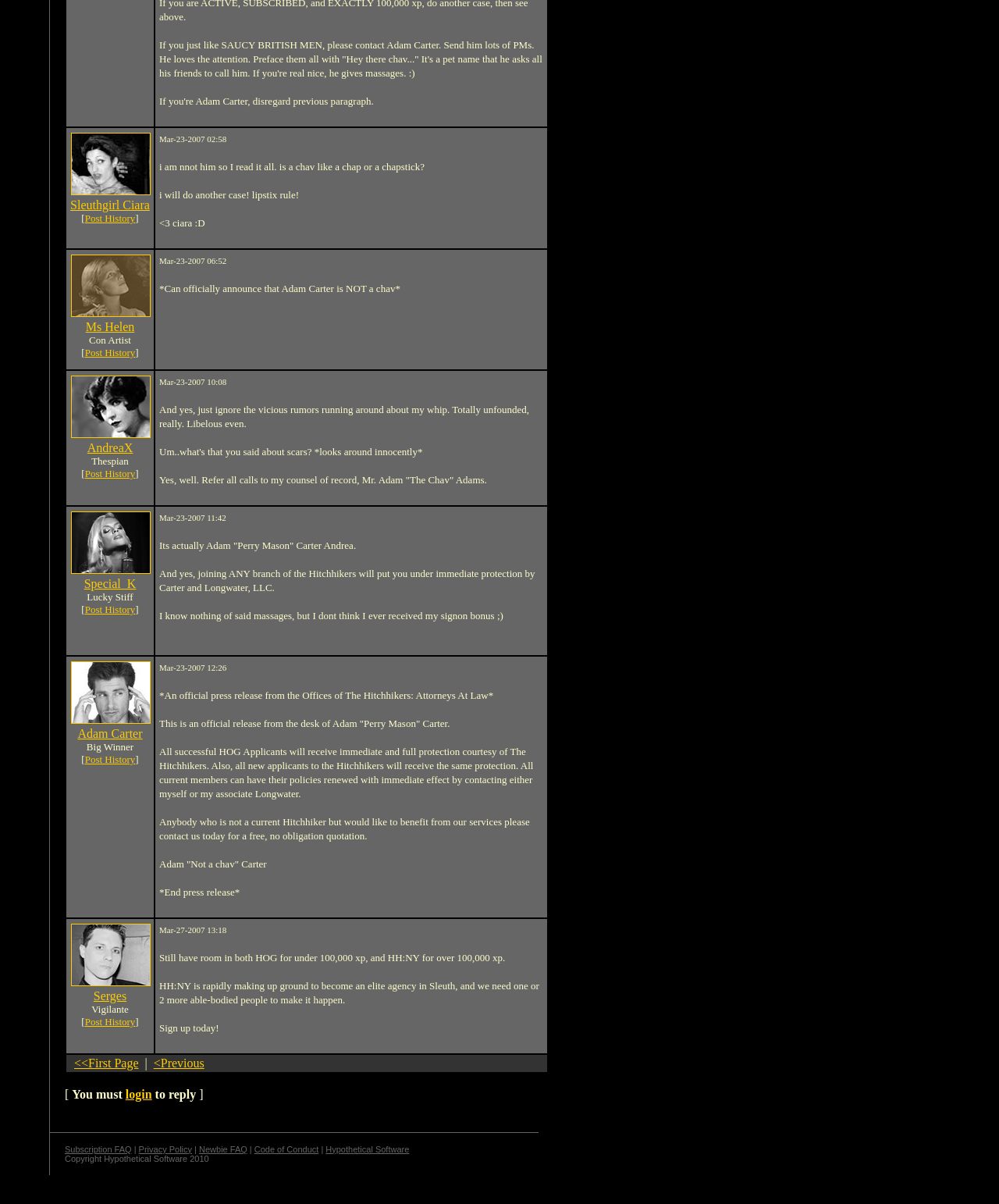Answer with a single word or phrase: 
How many pages are there in this forum?

More than 1